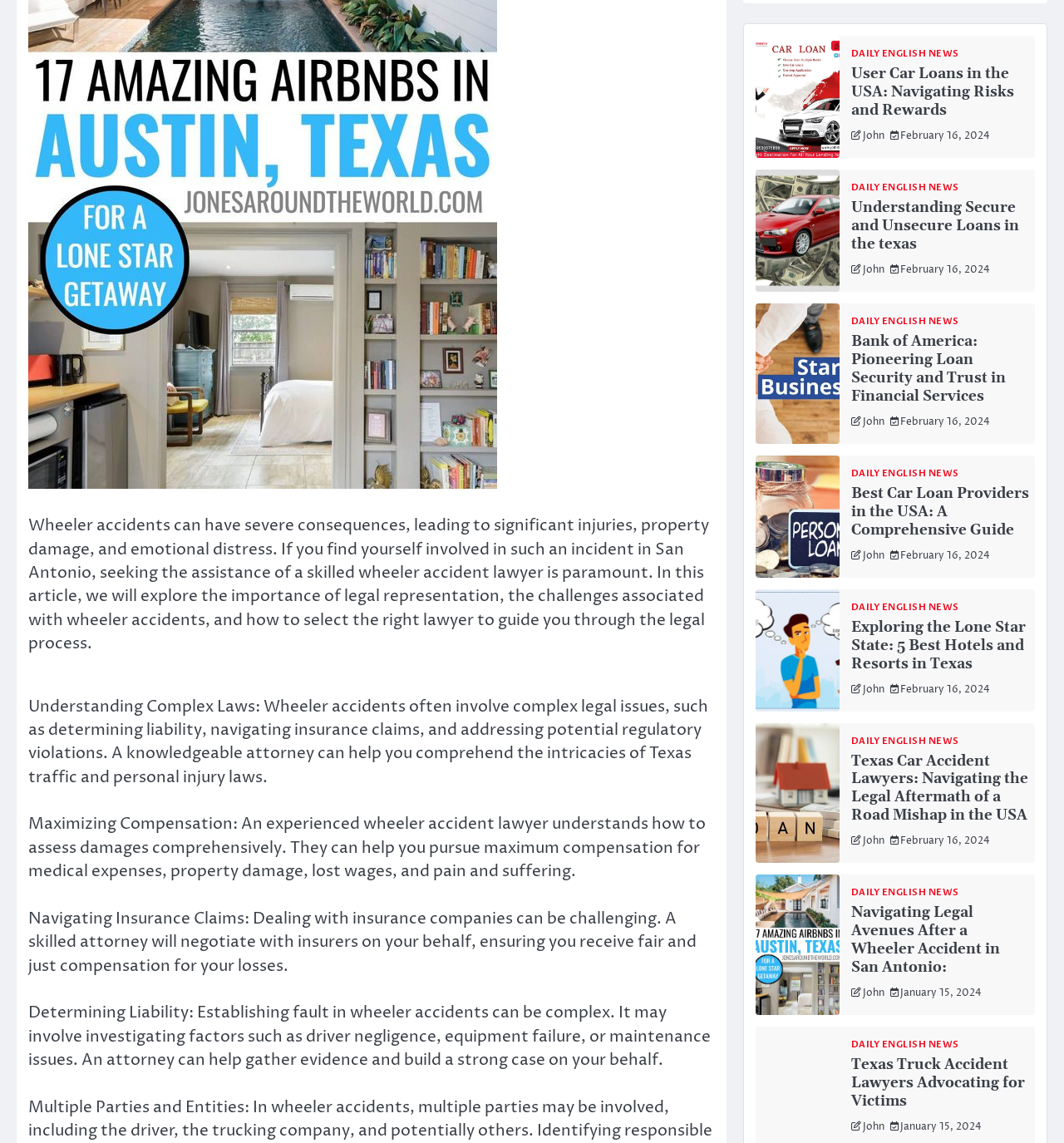Determine the bounding box coordinates for the UI element matching this description: "Daily English News".

[0.8, 0.16, 0.911, 0.168]